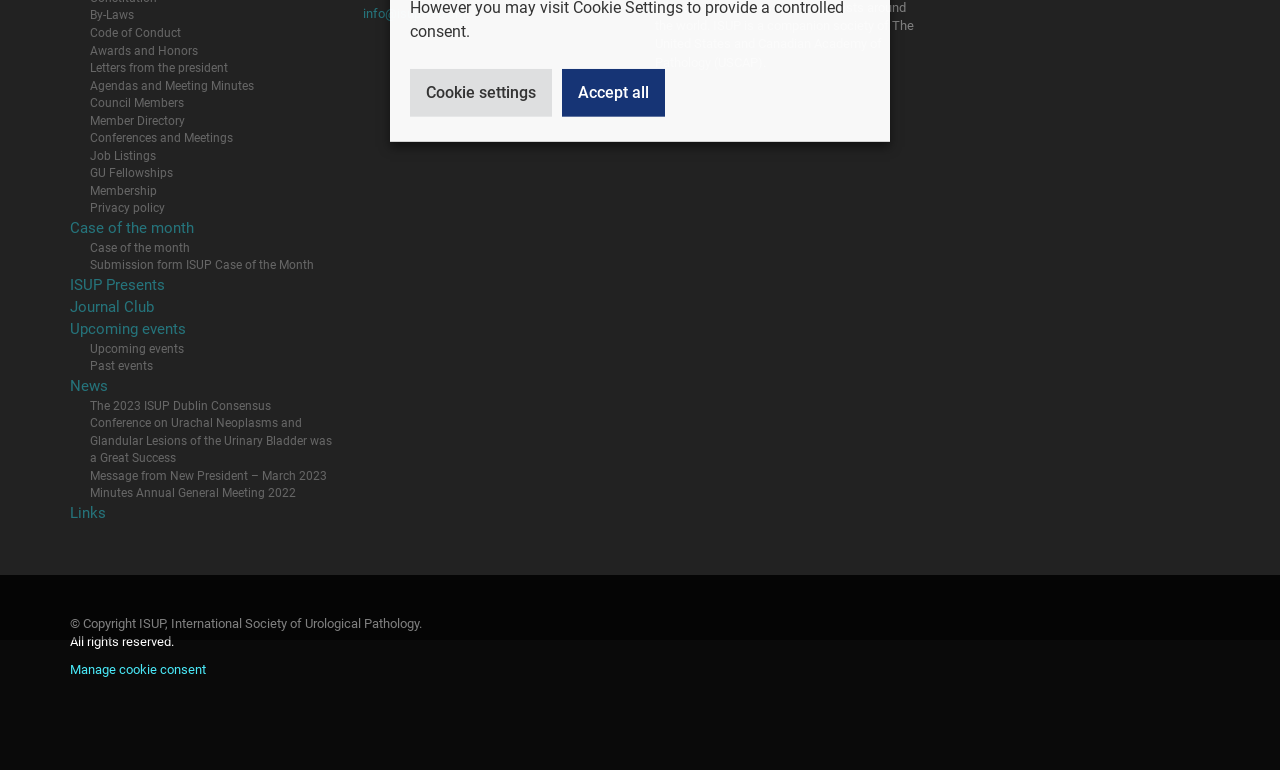Please determine the bounding box coordinates for the UI element described as: "Case of the month".

[0.055, 0.284, 0.152, 0.308]